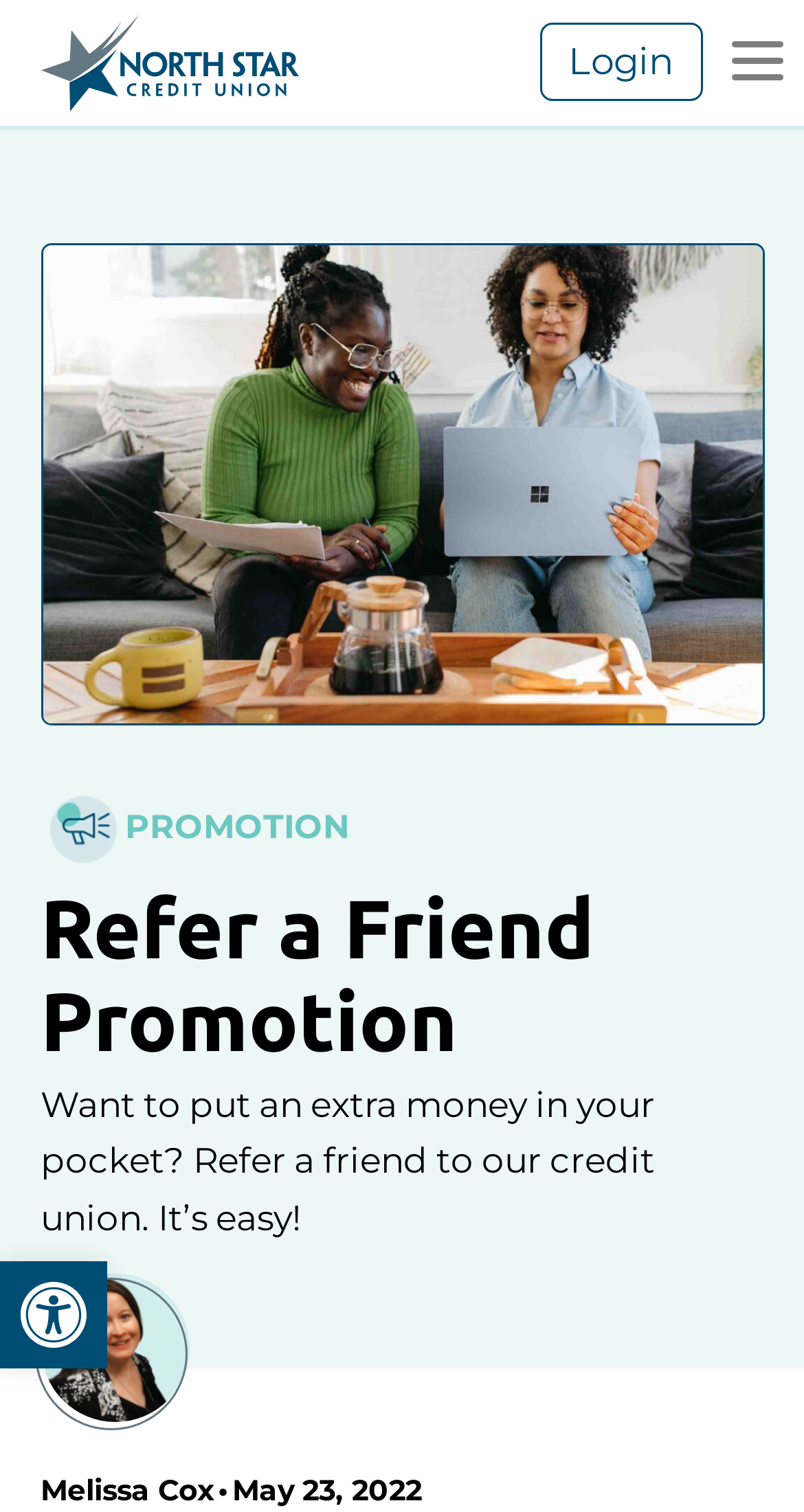Explain the webpage's design and content in an elaborate manner.

The webpage is about a referral program offered by North Star Credit Union. At the top left corner, there is a link to the credit union's homepage, accompanied by a small image of the credit union's logo. Next to it, on the top right corner, there is a login link. 

Below the top navigation, there is a large figure that spans almost the entire width of the page, taking up about a third of the page's height. 

Above the figure, there is a heading that reads "Refer a Friend Promotion". Below the heading, there is a paragraph of text that explains the promotion, stating that referring a friend to the credit union is an easy way to earn extra money. 

To the right of the paragraph, there is an image of an avatar photo, accompanied by the name "Melissa Cox" and a timestamp of "May 23, 2022". 

At the very top of the page, there is a button to open an accessibility toolbar, accompanied by a small image labeled "Accessibility Tools".